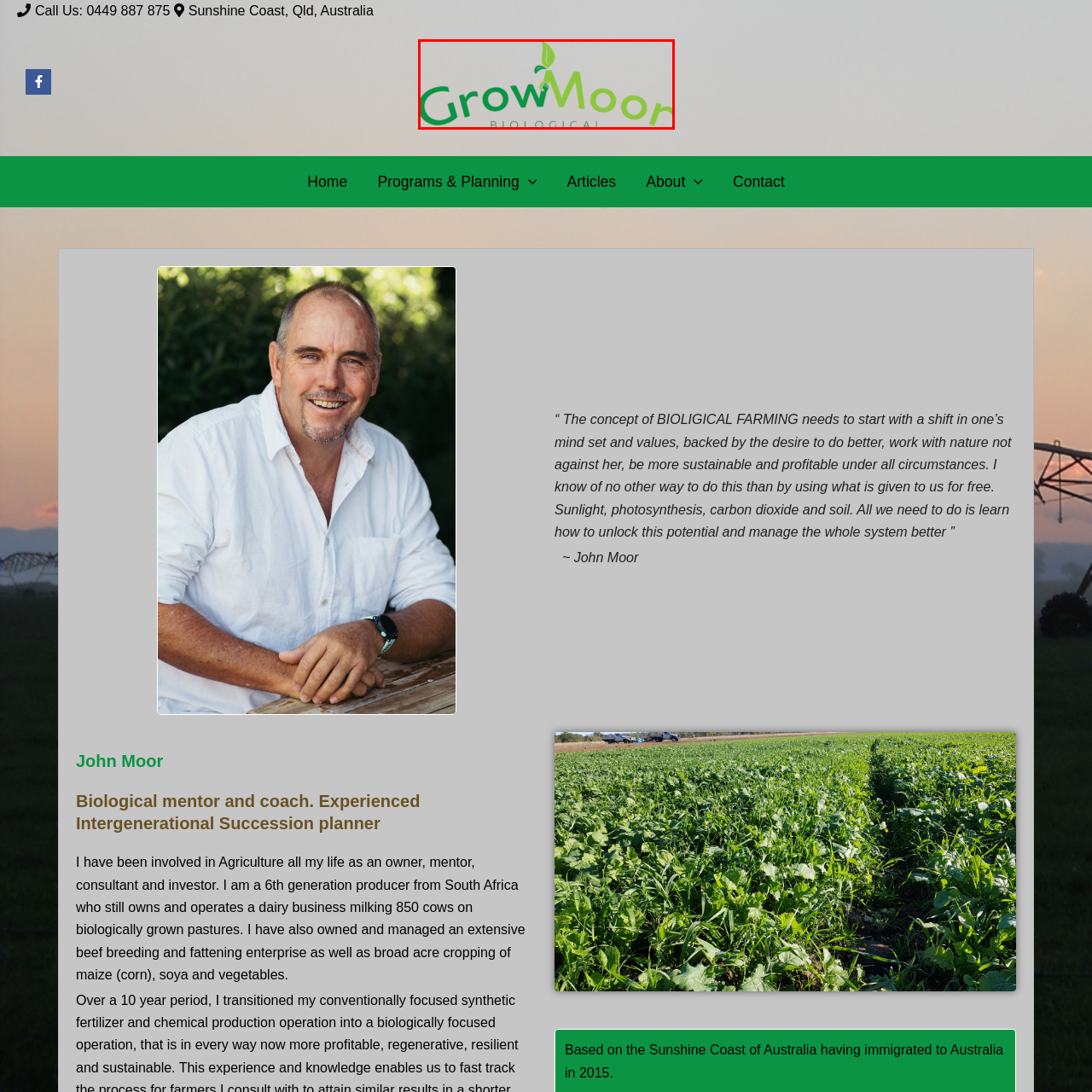What is the font style of the word 'Grow' in the logo? View the image inside the red bounding box and respond with a concise one-word or short-phrase answer.

Bold